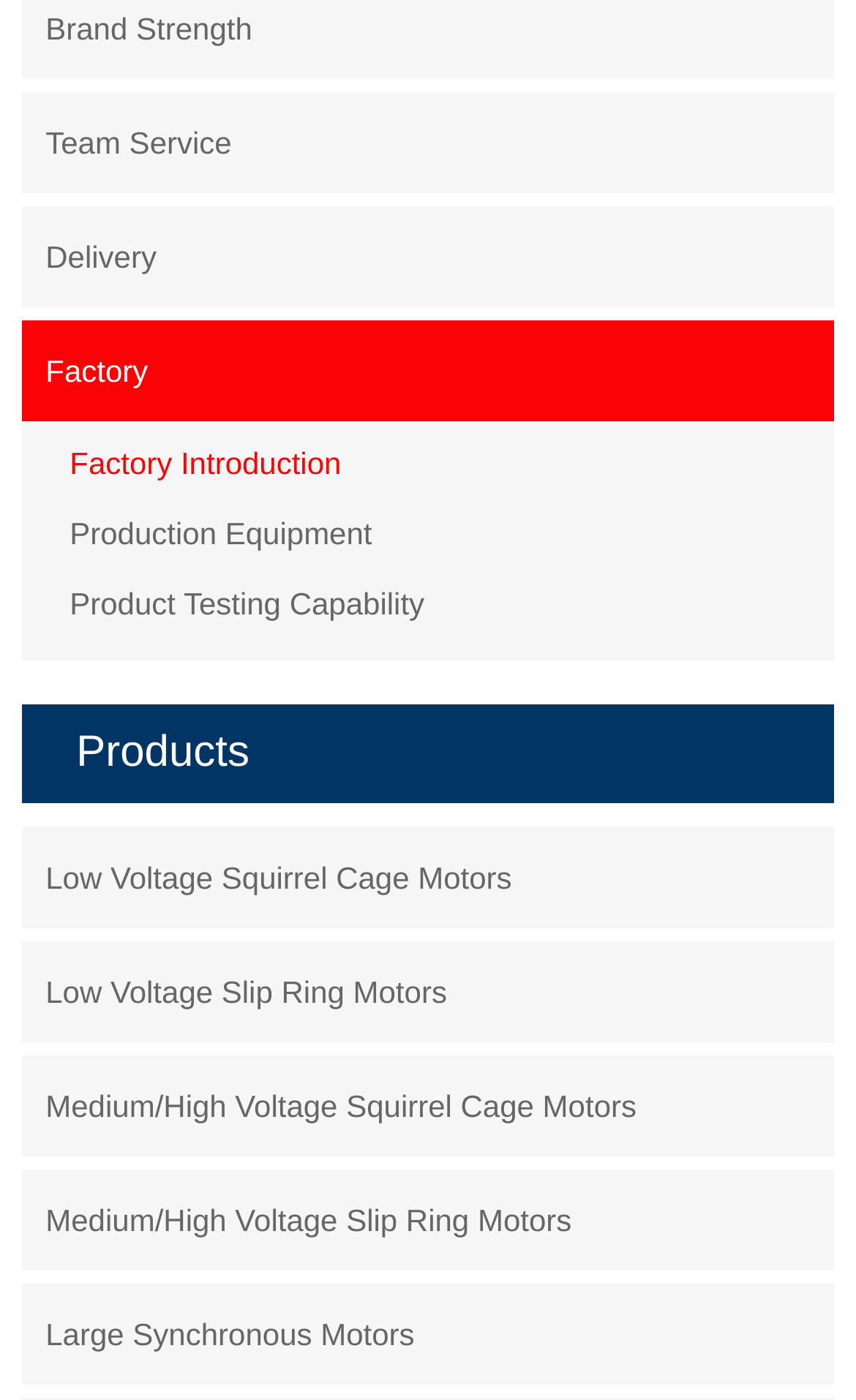What is the last motor type listed?
Analyze the image and deliver a detailed answer to the question.

I looked at the list of motor types and found that the last one listed is Large Synchronous Motors.